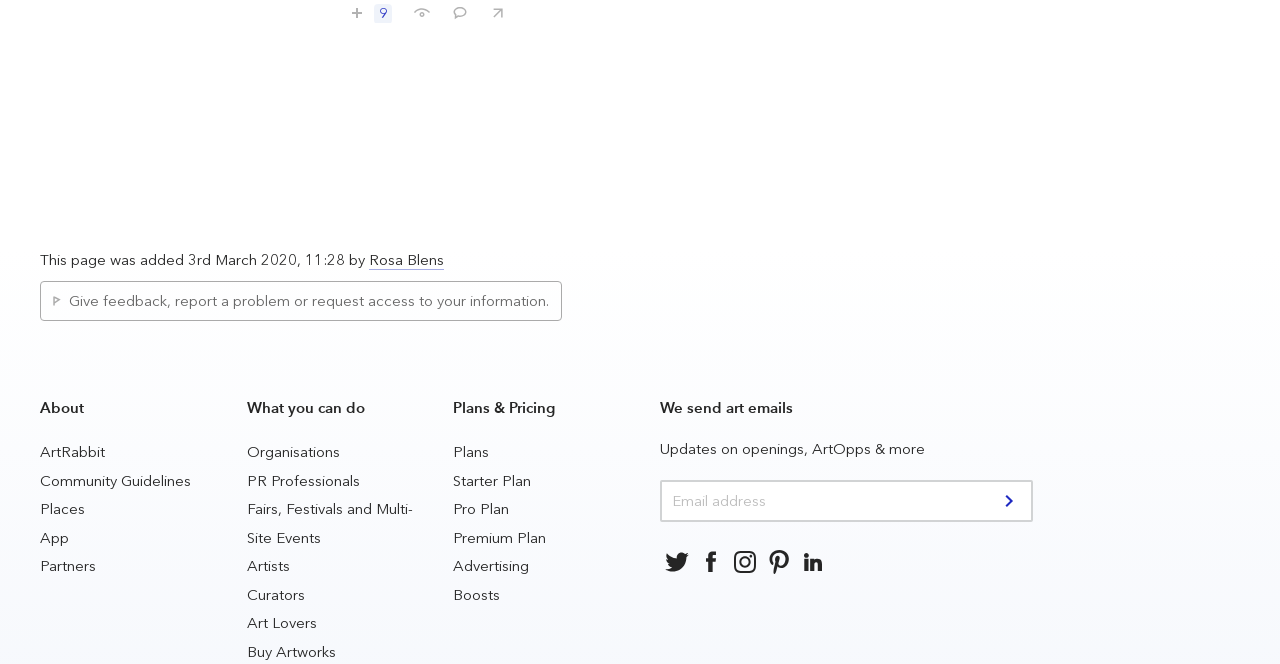Indicate the bounding box coordinates of the clickable region to achieve the following instruction: "Follow on social media."

[0.516, 0.821, 0.542, 0.873]